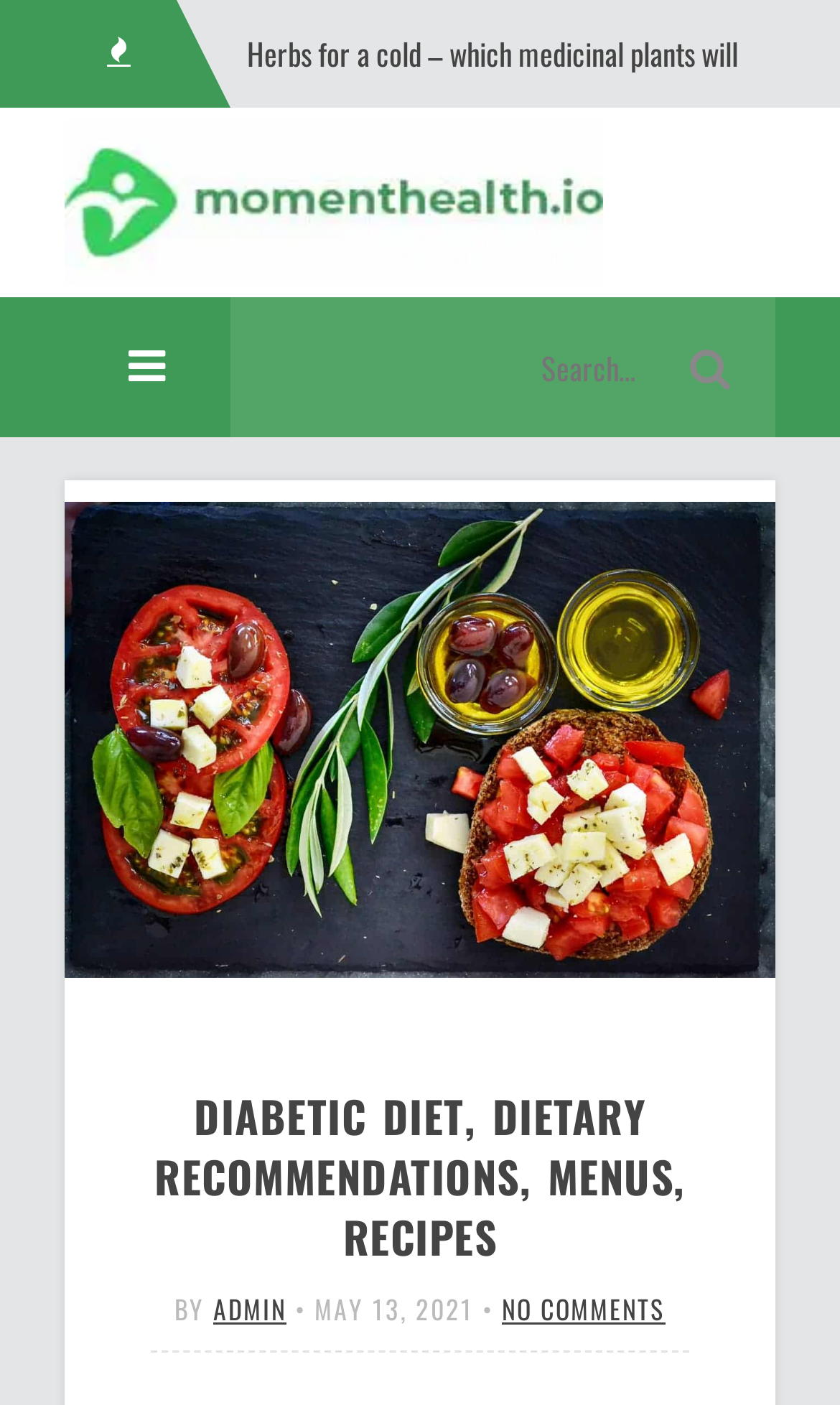What is the website's name?
Use the screenshot to answer the question with a single word or phrase.

momenthealth.io